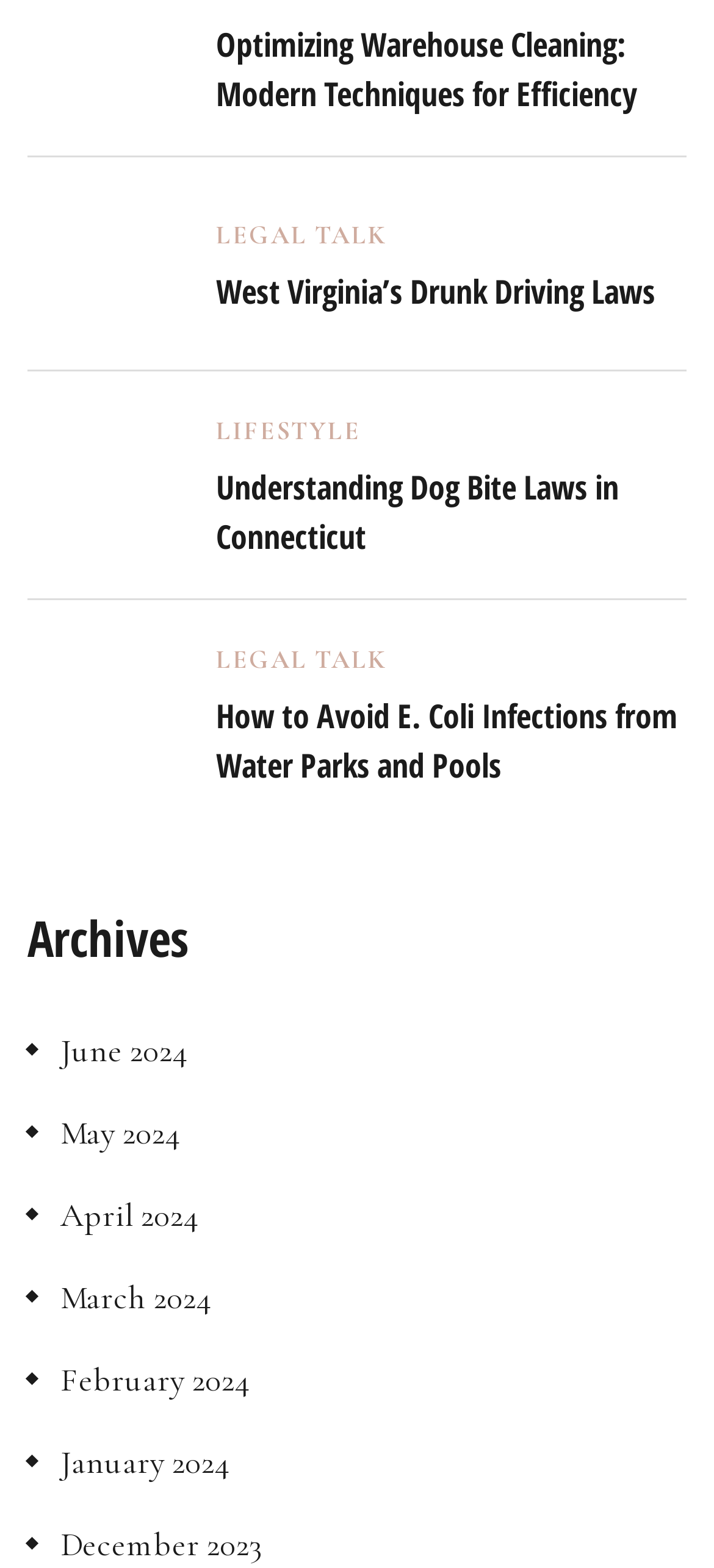Provide a brief response using a word or short phrase to this question:
What is the time period covered by the archives?

2023-2024